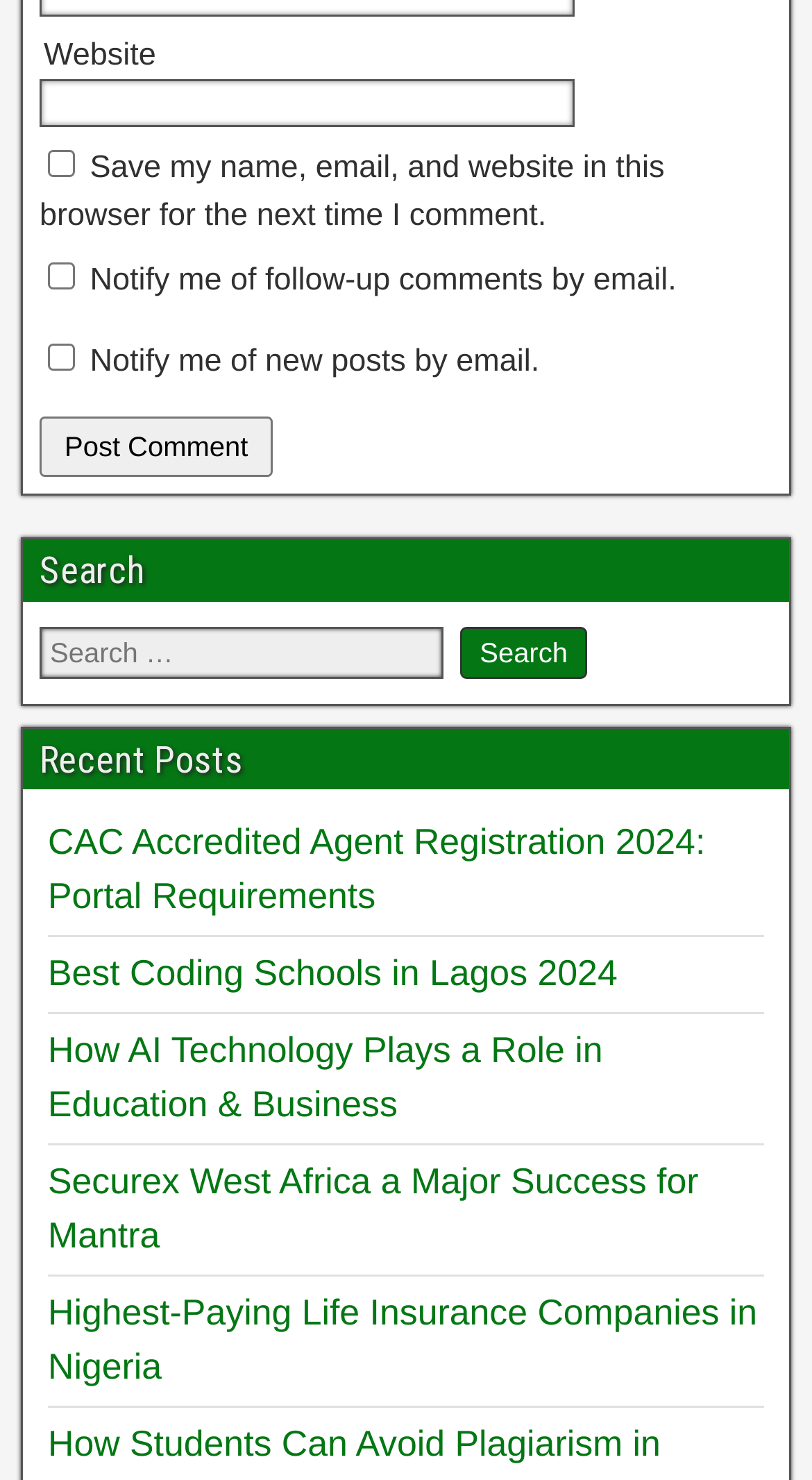What is the function of the button below the search bar?
Based on the screenshot, provide your answer in one word or phrase.

Search